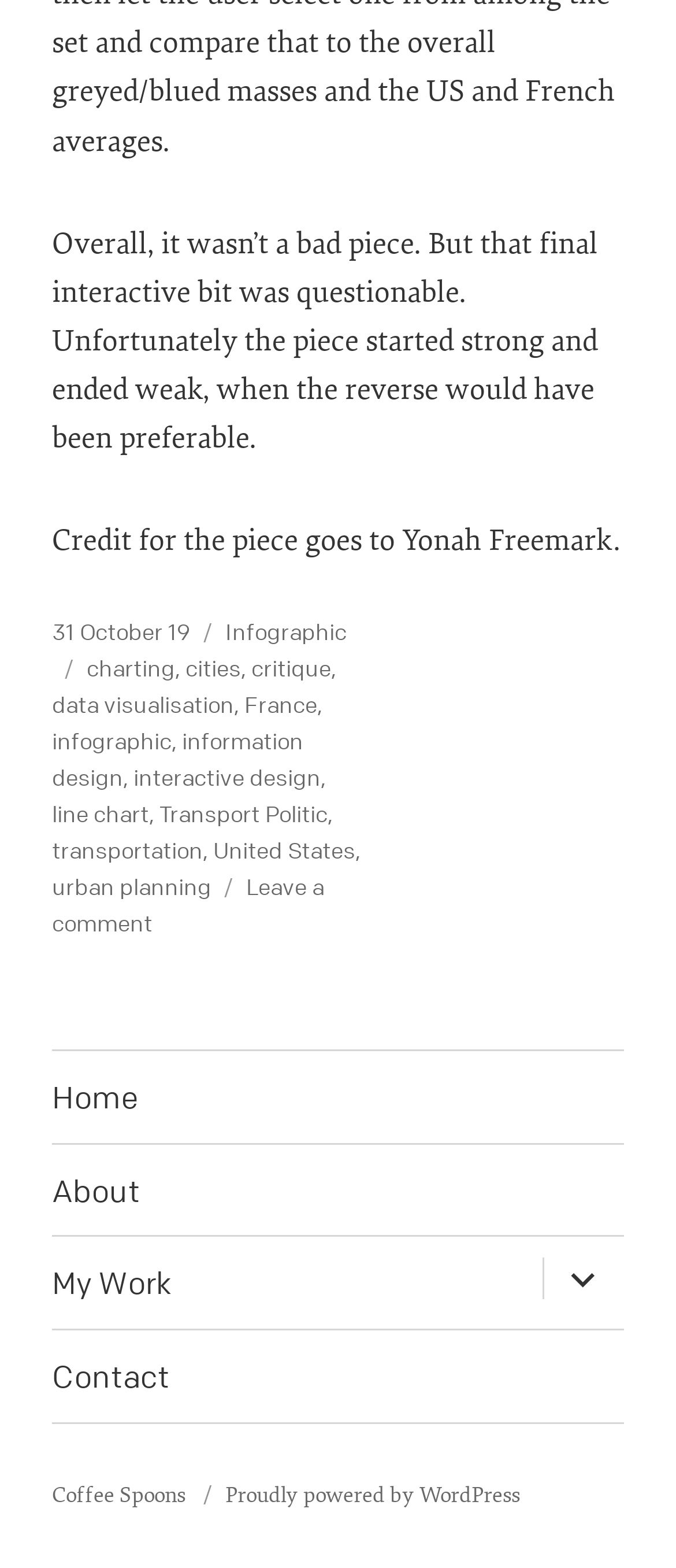Identify the bounding box coordinates for the element you need to click to achieve the following task: "Click on the 'Home' link in the footer". Provide the bounding box coordinates as four float numbers between 0 and 1, in the form [left, top, right, bottom].

[0.077, 0.67, 0.923, 0.729]